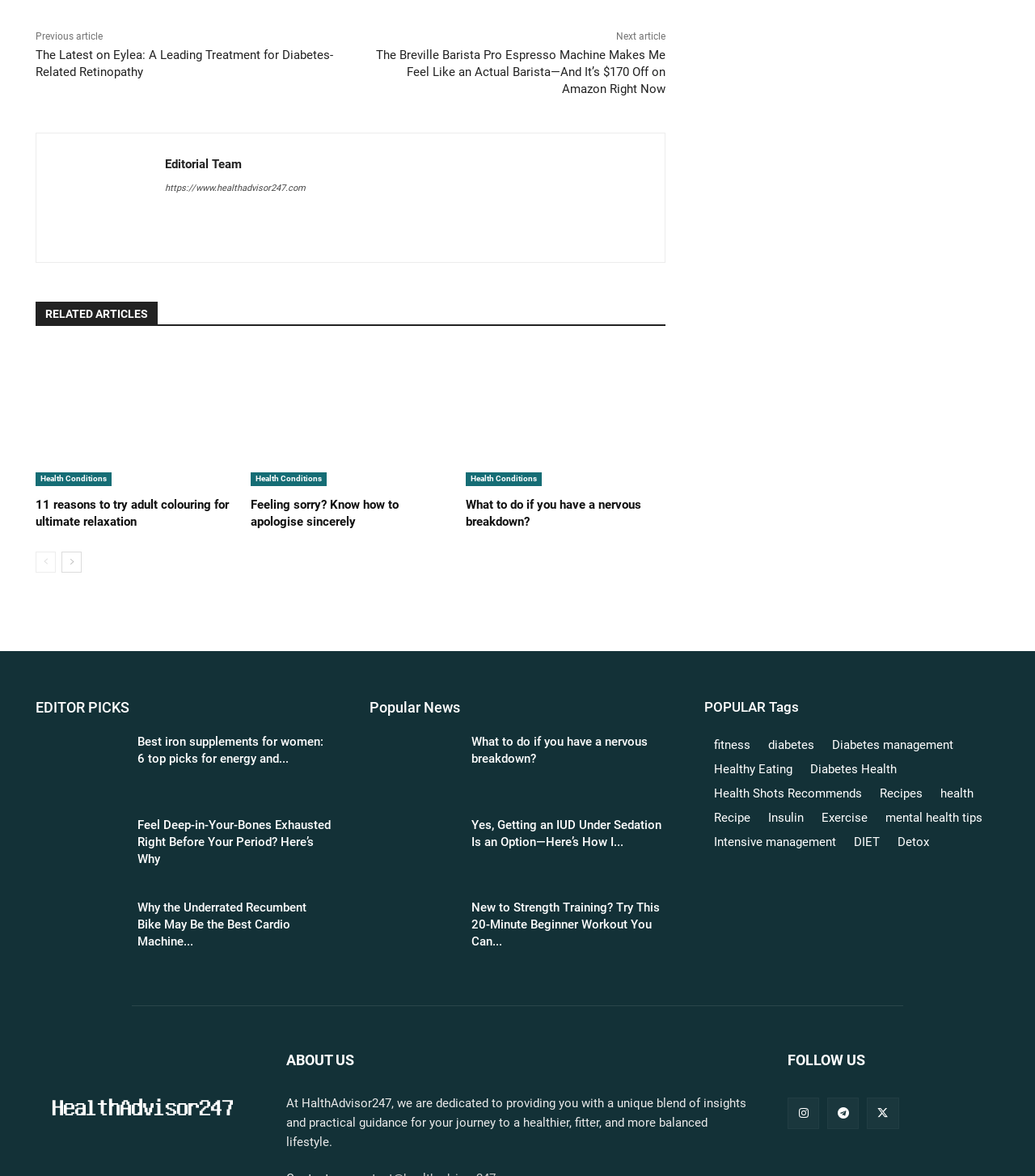What is the title of the 'EDITOR PICKS' section?
Please provide a single word or phrase as your answer based on the image.

EDITOR PICKS